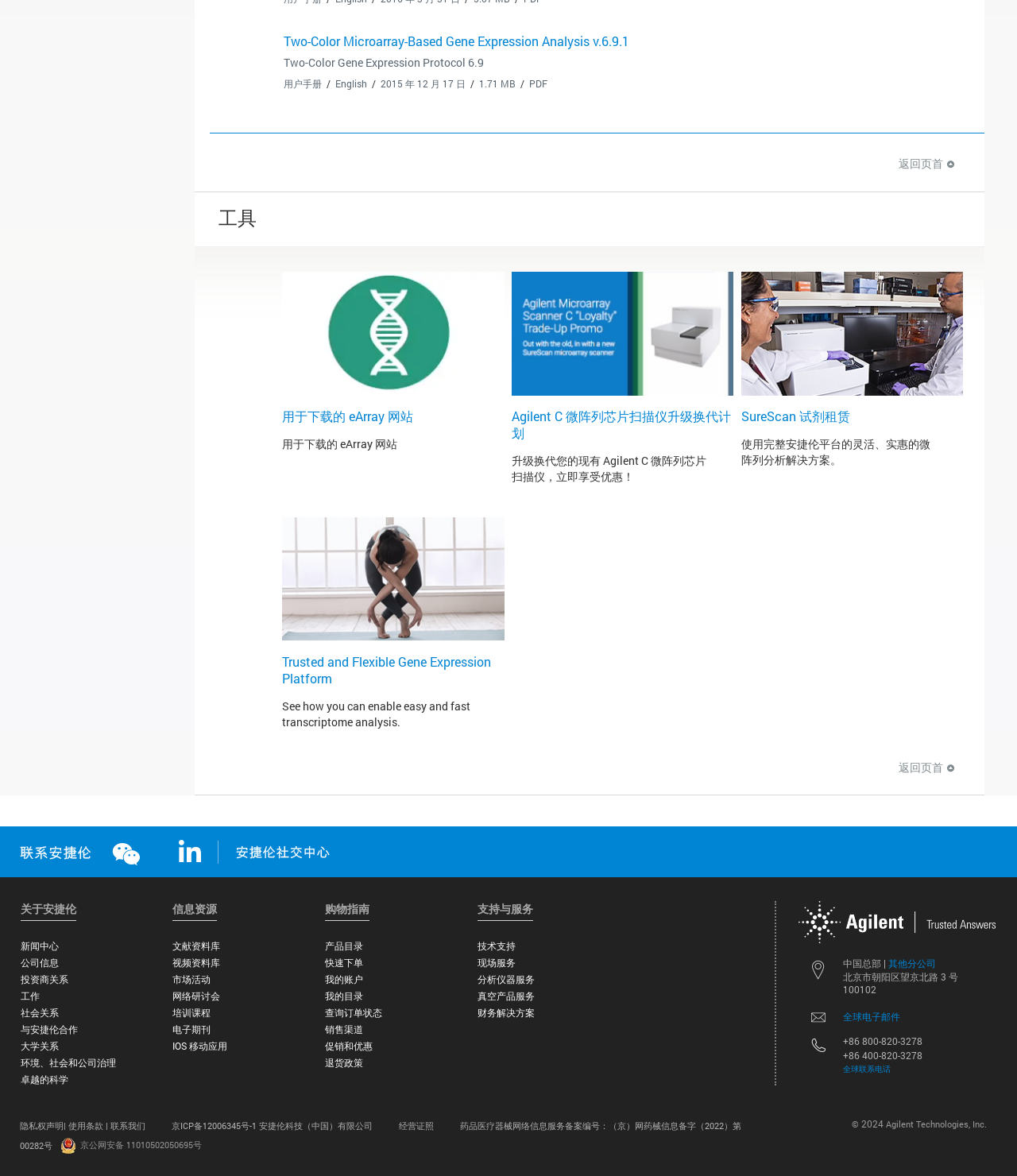Respond to the following question using a concise word or phrase: 
What is the purpose of the '返回页首' link?

To return to the top of the page